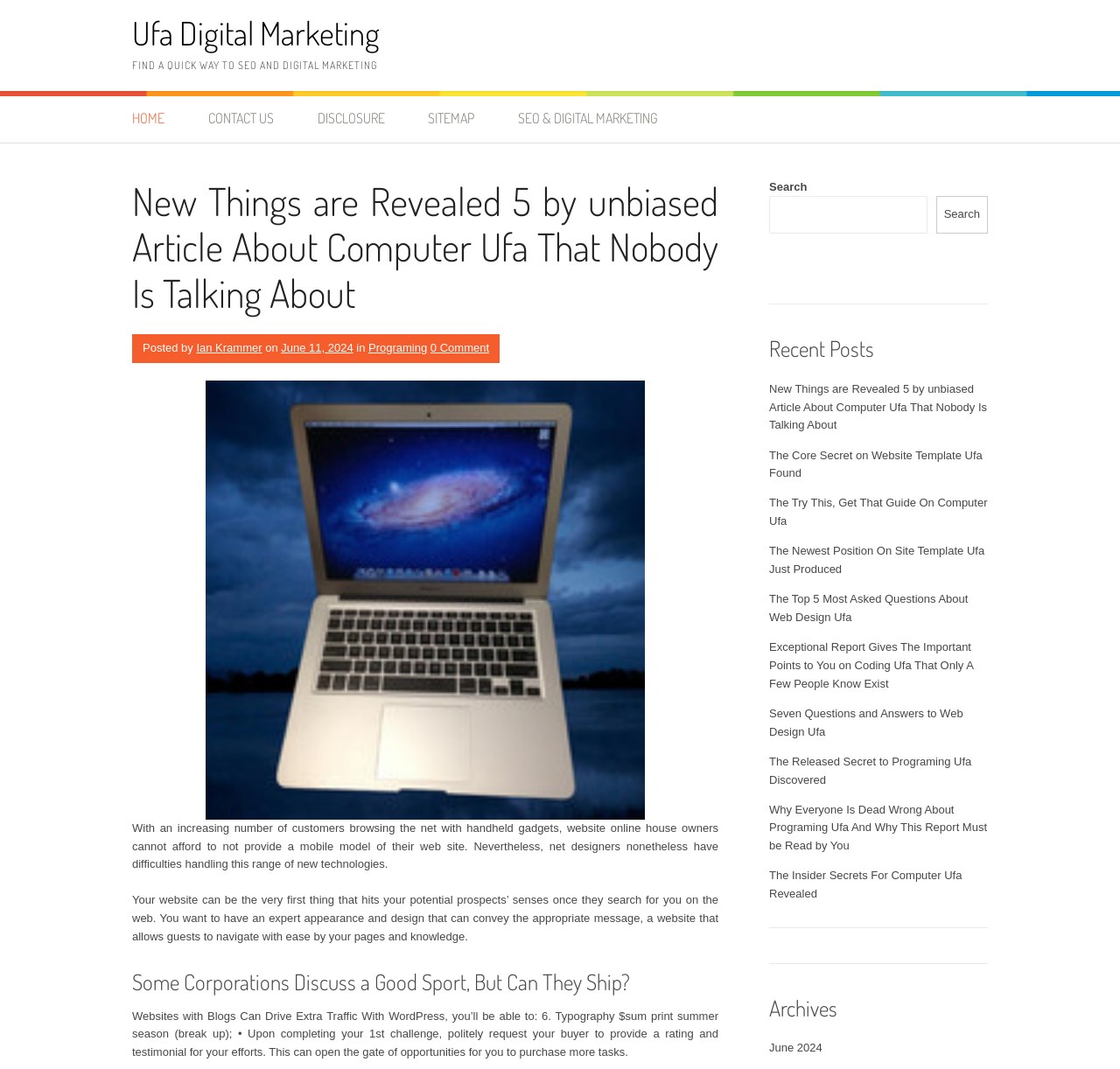Extract the top-level heading from the webpage and provide its text.

Ufa Digital Marketing